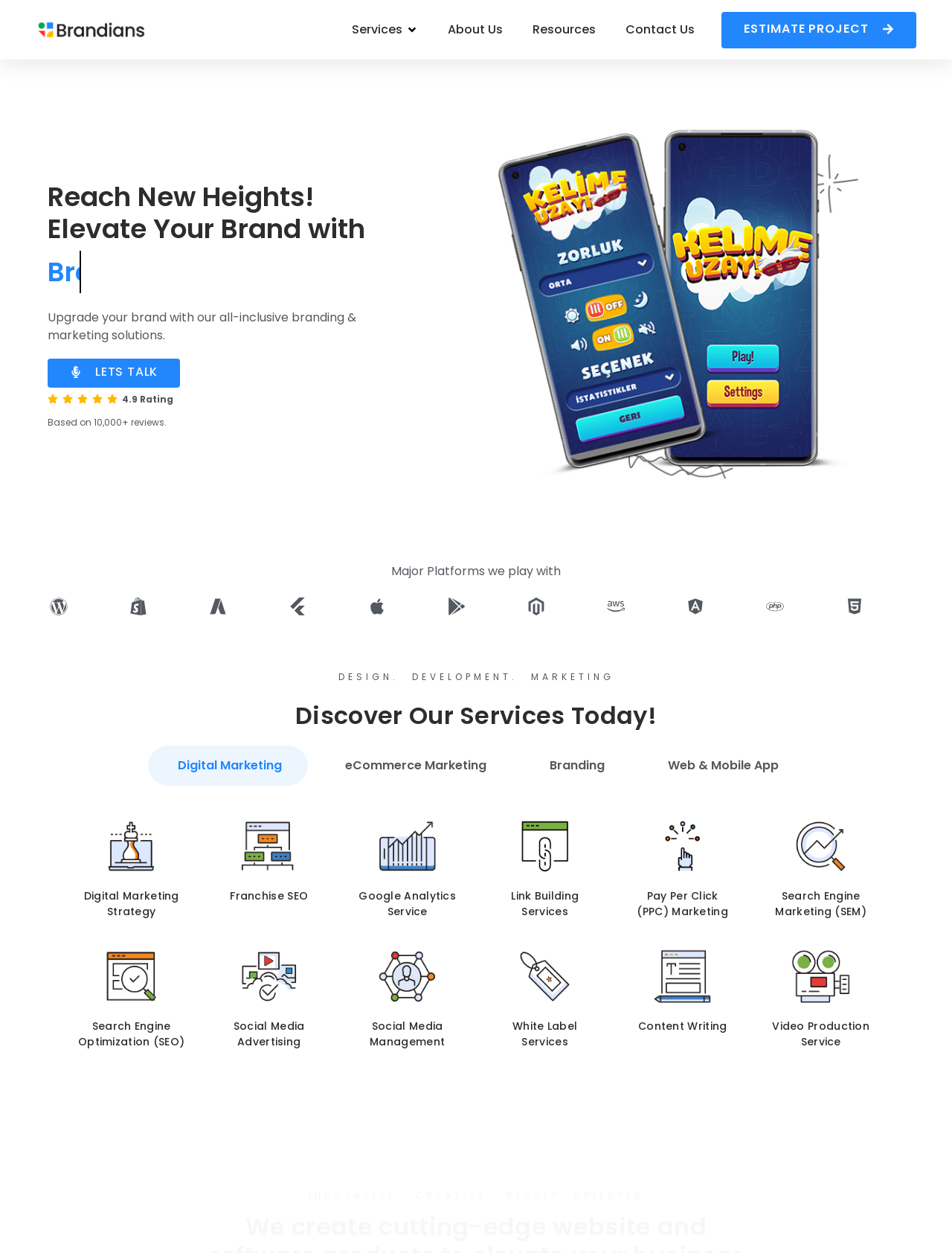What is the company name?
Carefully analyze the image and provide a thorough answer to the question.

The company name is obtained from the root element 'Brand Development & Digital Marketing Agency - Brandians' which is the title of the webpage.